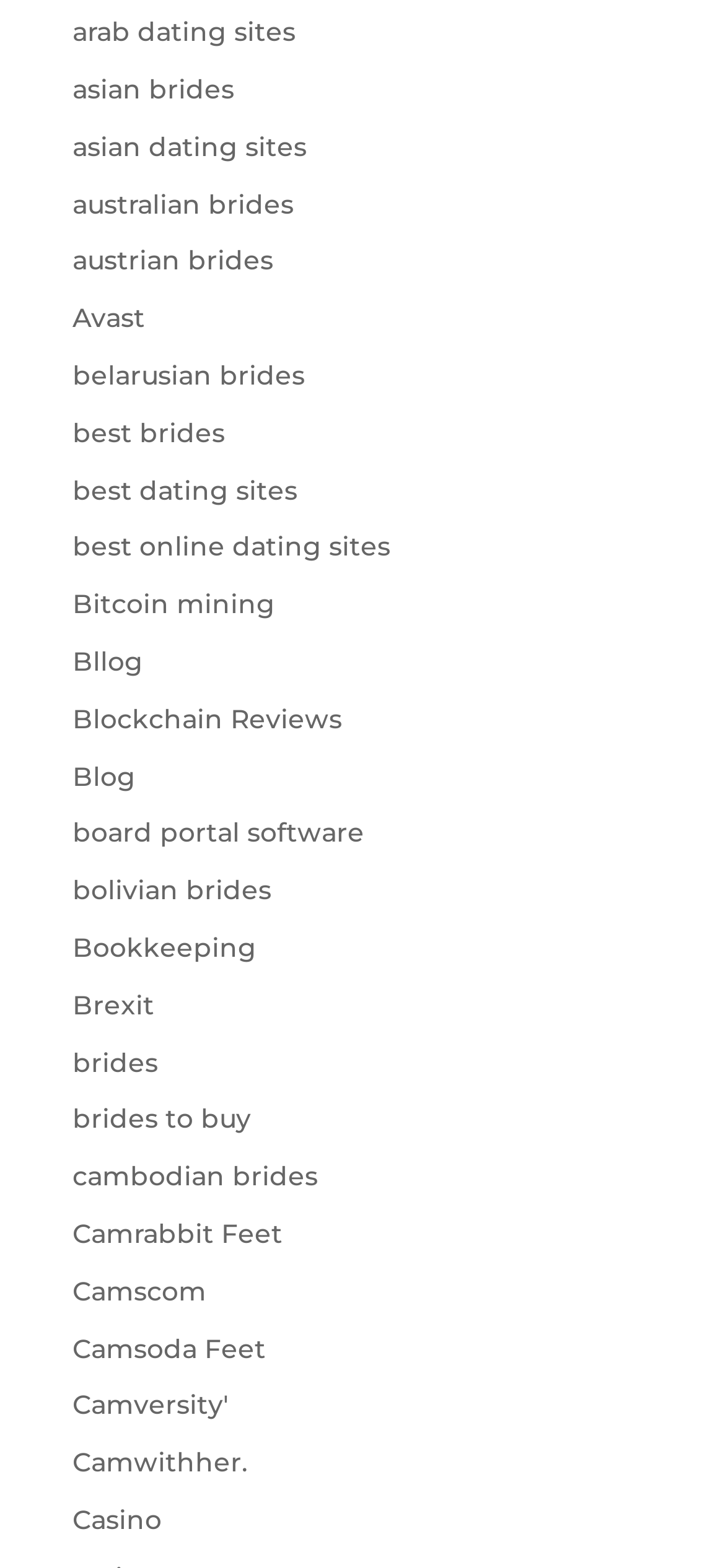For the given element description Bllog, determine the bounding box coordinates of the UI element. The coordinates should follow the format (top-left x, top-left y, bottom-right x, bottom-right y) and be within the range of 0 to 1.

[0.1, 0.411, 0.197, 0.432]